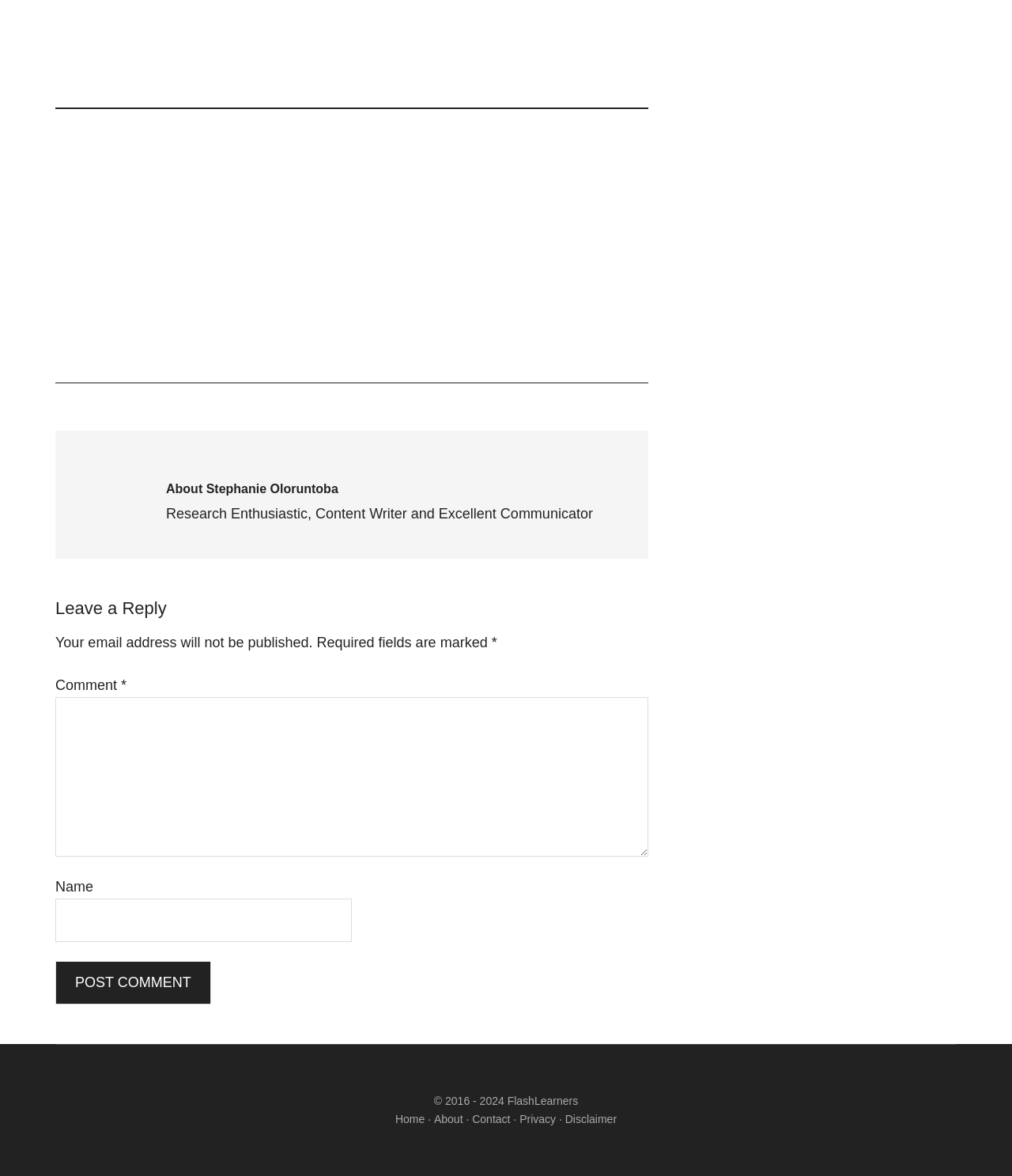Please identify the bounding box coordinates for the region that you need to click to follow this instruction: "Click the Post Comment button".

[0.055, 0.817, 0.208, 0.854]